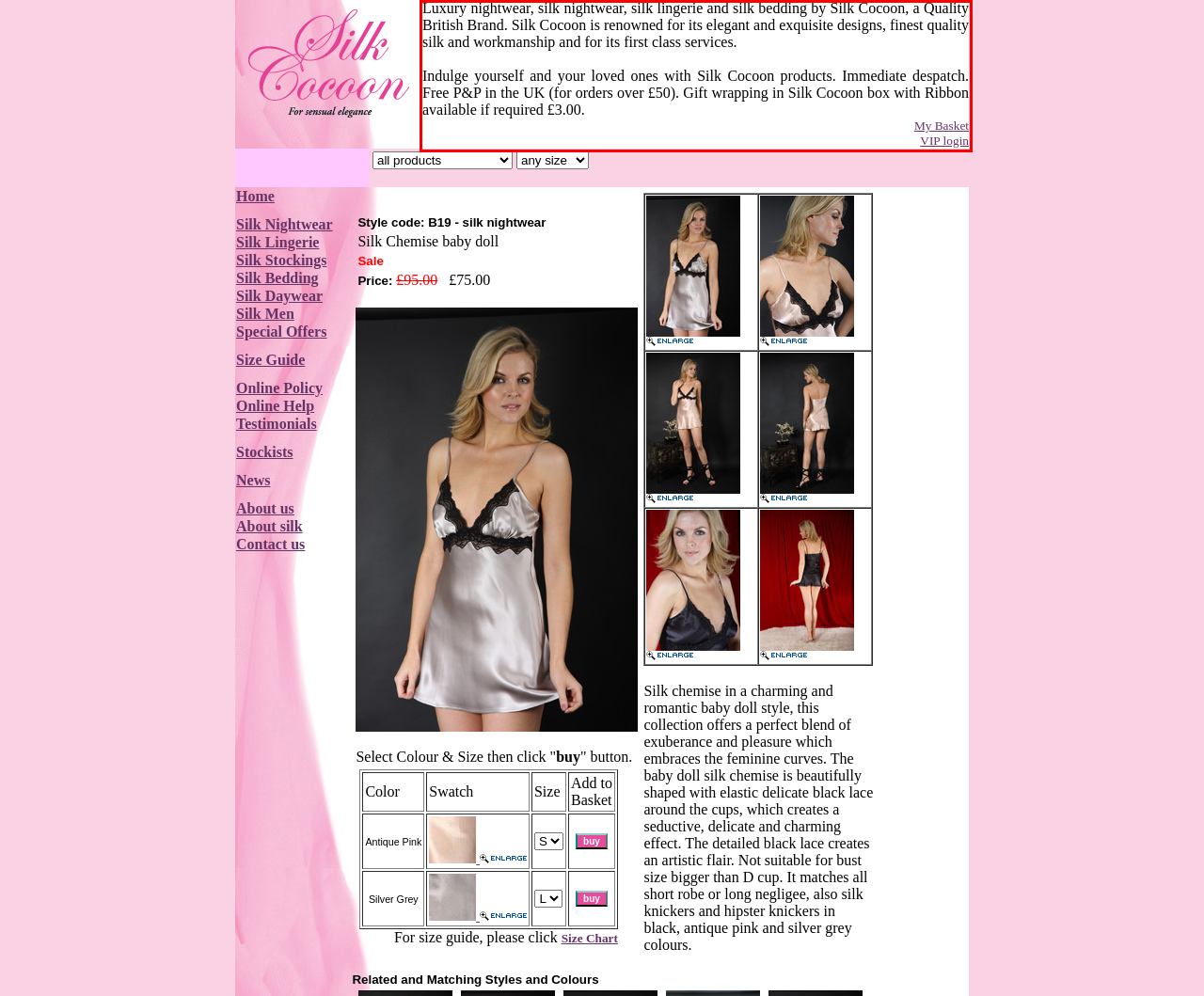Analyze the screenshot of the webpage and extract the text from the UI element that is inside the red bounding box.

Luxury nightwear, silk nightwear, silk lingerie and silk bedding by Silk Cocoon, a Quality British Brand. Silk Cocoon is renowned for its elegant and exquisite designs, finest quality silk and workmanship and for its first class services. Indulge yourself and your loved ones with Silk Cocoon products. Immediate despatch. Free P&P in the UK (for orders over £50). Gift wrapping in Silk Cocoon box with Ribbon available if required £3.00. My Basket VIP login